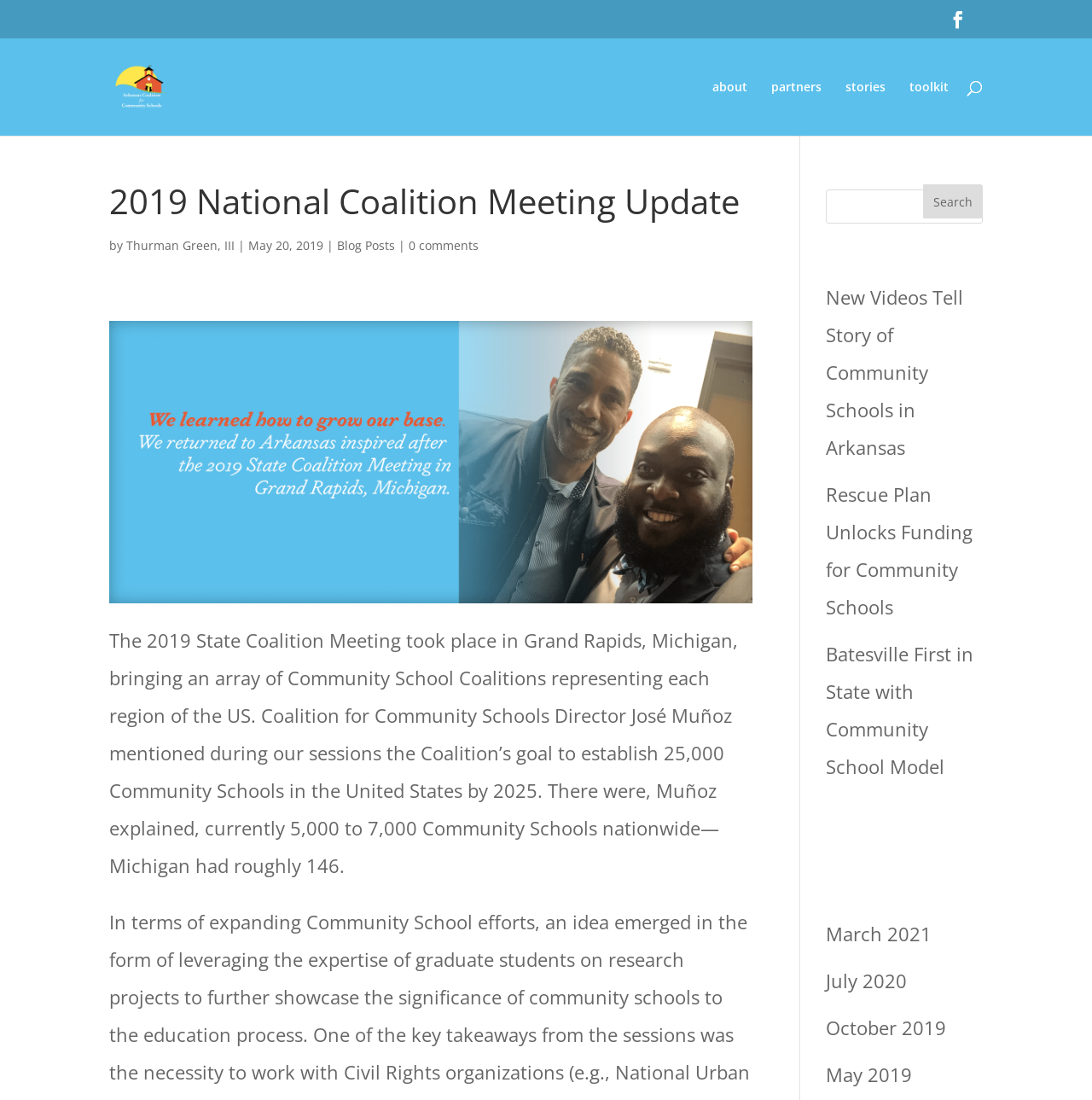Illustrate the webpage thoroughly, mentioning all important details.

The webpage is about the 2019 National Coalition Meeting Update from ACCS. At the top left, there is a logo of ACCS, accompanied by a link to the organization's homepage. To the right of the logo, there are navigation links to "about", "partners", "stories", and "toolkit". Below the navigation links, there is a search bar that spans across the page.

The main content of the page is a blog post titled "2019 National Coalition Meeting Update". The post is written by Thurman Green, III, and was published on May 20, 2019. Below the title, there are links to "Blog Posts" and "0 comments". The post itself describes the 2019 State Coalition Meeting, which took place in Grand Rapids, Michigan, and mentions the goal of establishing 25,000 Community Schools in the United States by 2025.

On the right side of the page, there is a section titled "Recent Posts", which lists three recent blog posts with links to "New Videos Tell Story of Community Schools in Arkansas", "Rescue Plan Unlocks Funding for Community Schools", and "Batesville First in State with Community School Model". Below the recent posts, there are sections titled "Recent Comments" and "Archives", which list links to archived blog posts by month, from May 2019 to March 2021.